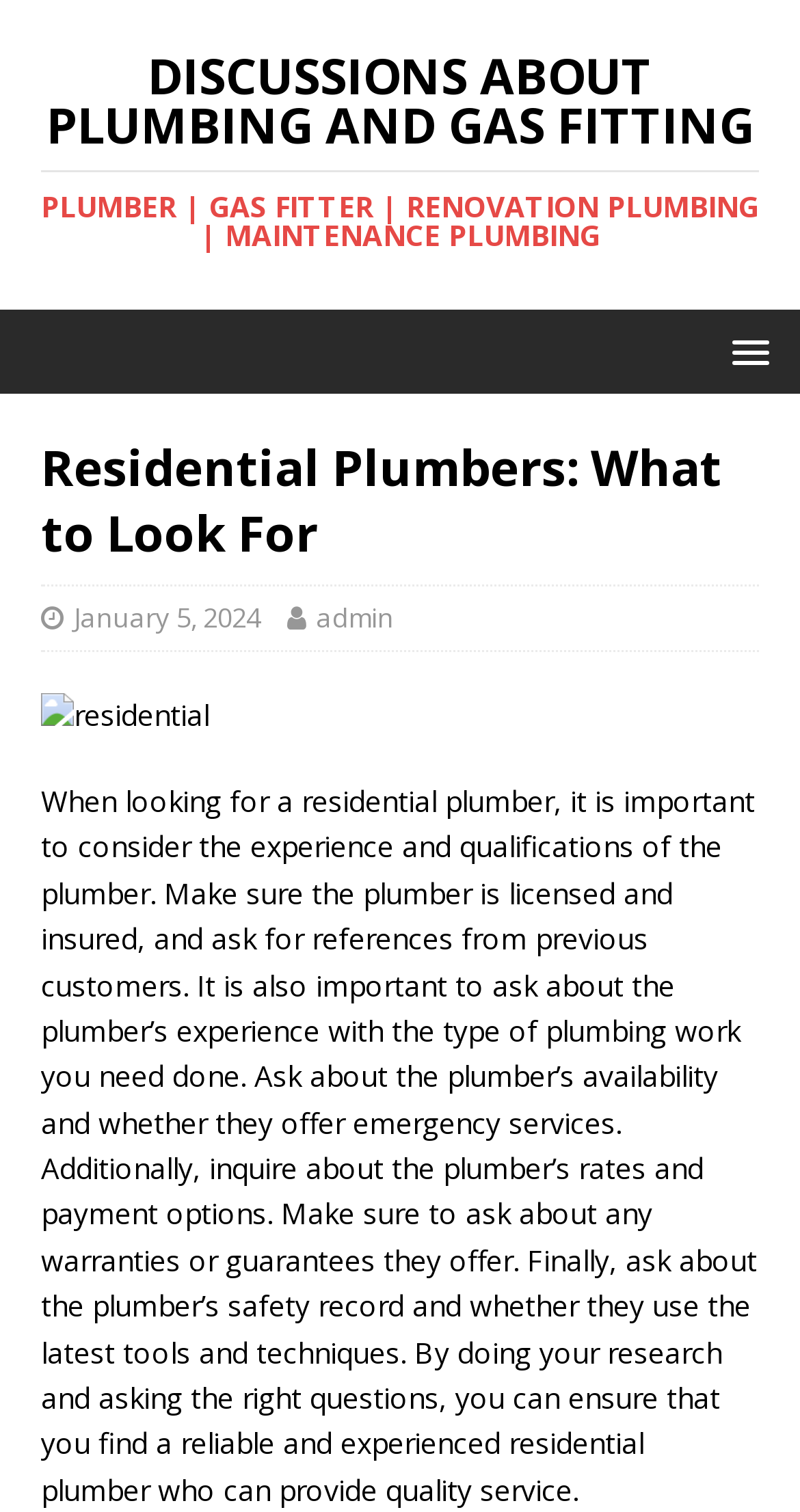Who is the author of the article?
Refer to the screenshot and answer in one word or phrase.

Admin